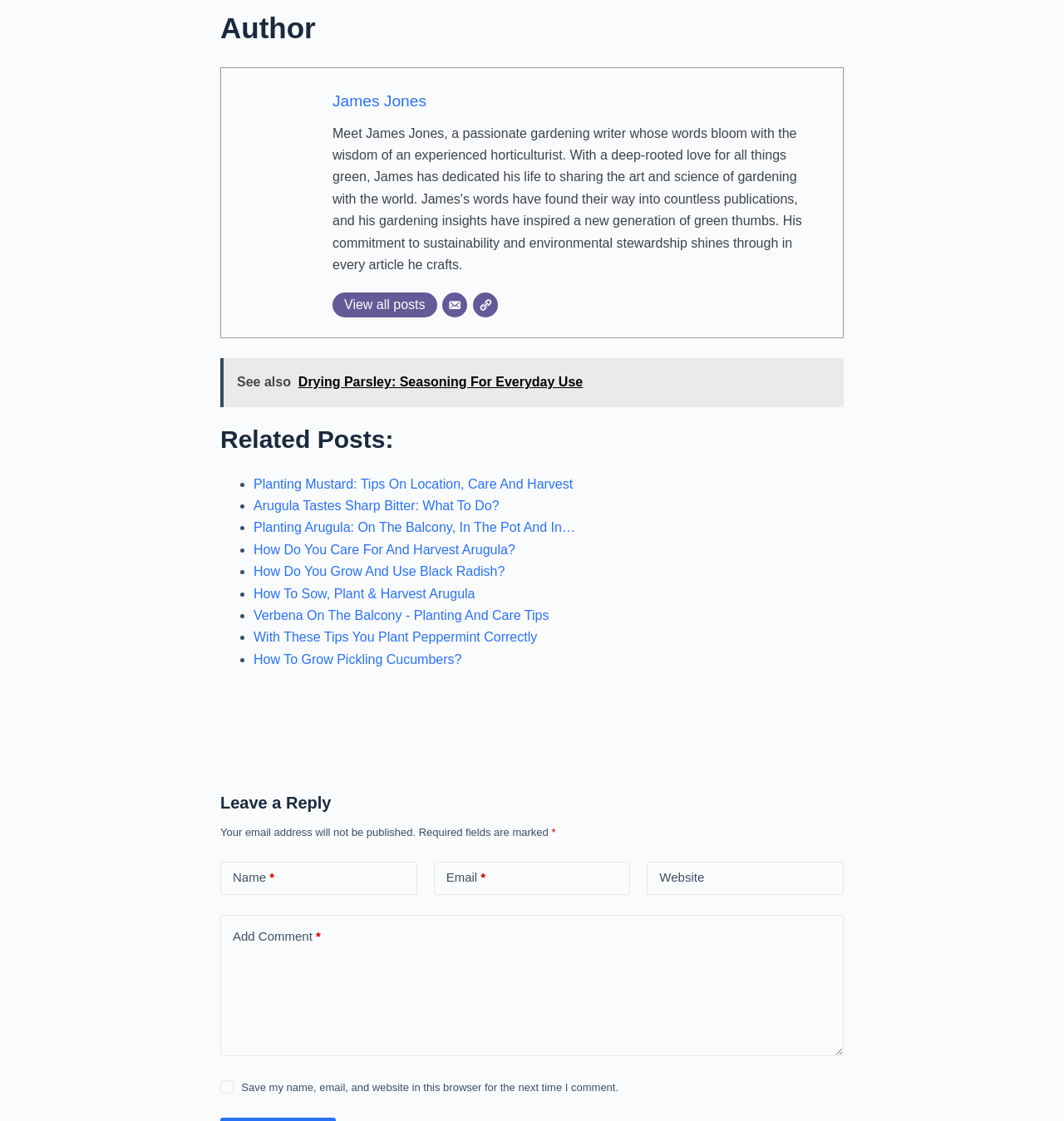Specify the bounding box coordinates of the element's region that should be clicked to achieve the following instruction: "Read related post about Planting Mustard". The bounding box coordinates consist of four float numbers between 0 and 1, in the format [left, top, right, bottom].

[0.238, 0.425, 0.538, 0.438]